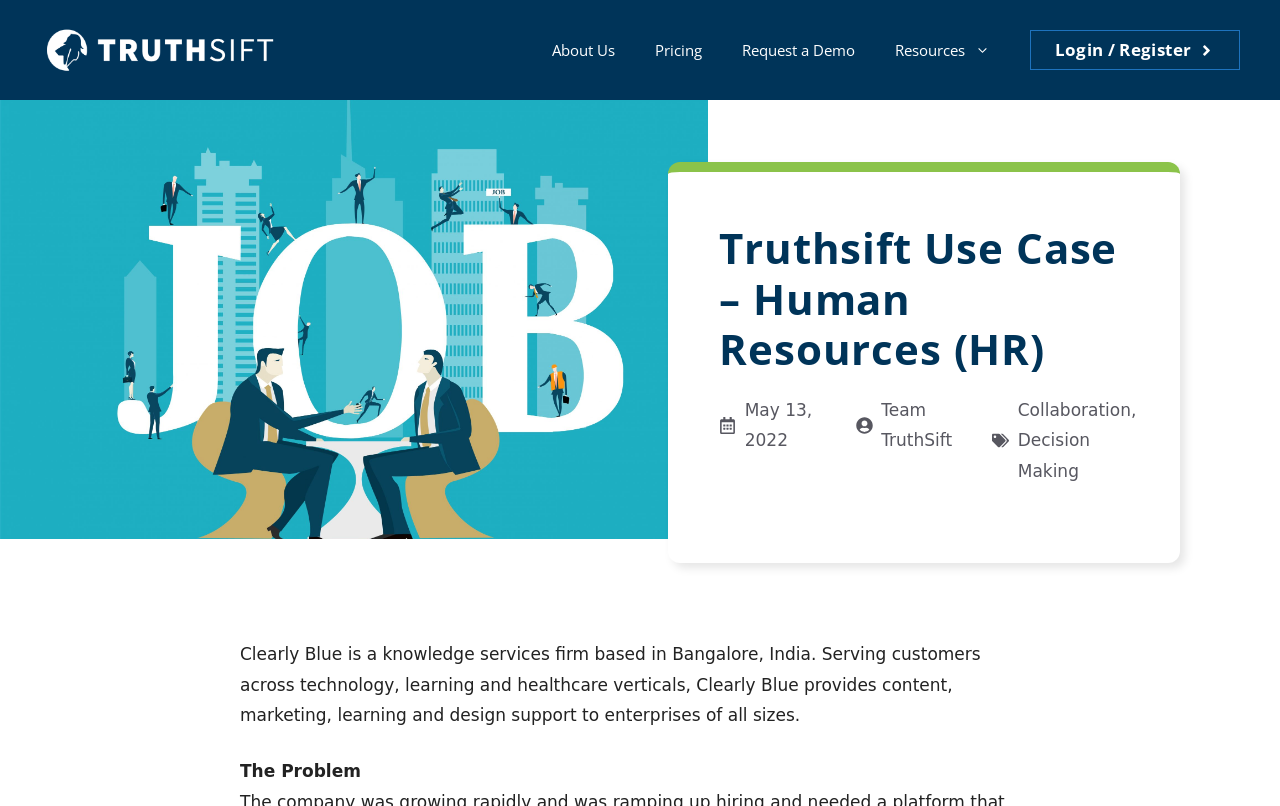What is the date mentioned on the page?
Please describe in detail the information shown in the image to answer the question.

I found the answer by reading the static text element inside the time element, which displays the date 'May 13, 2022'.